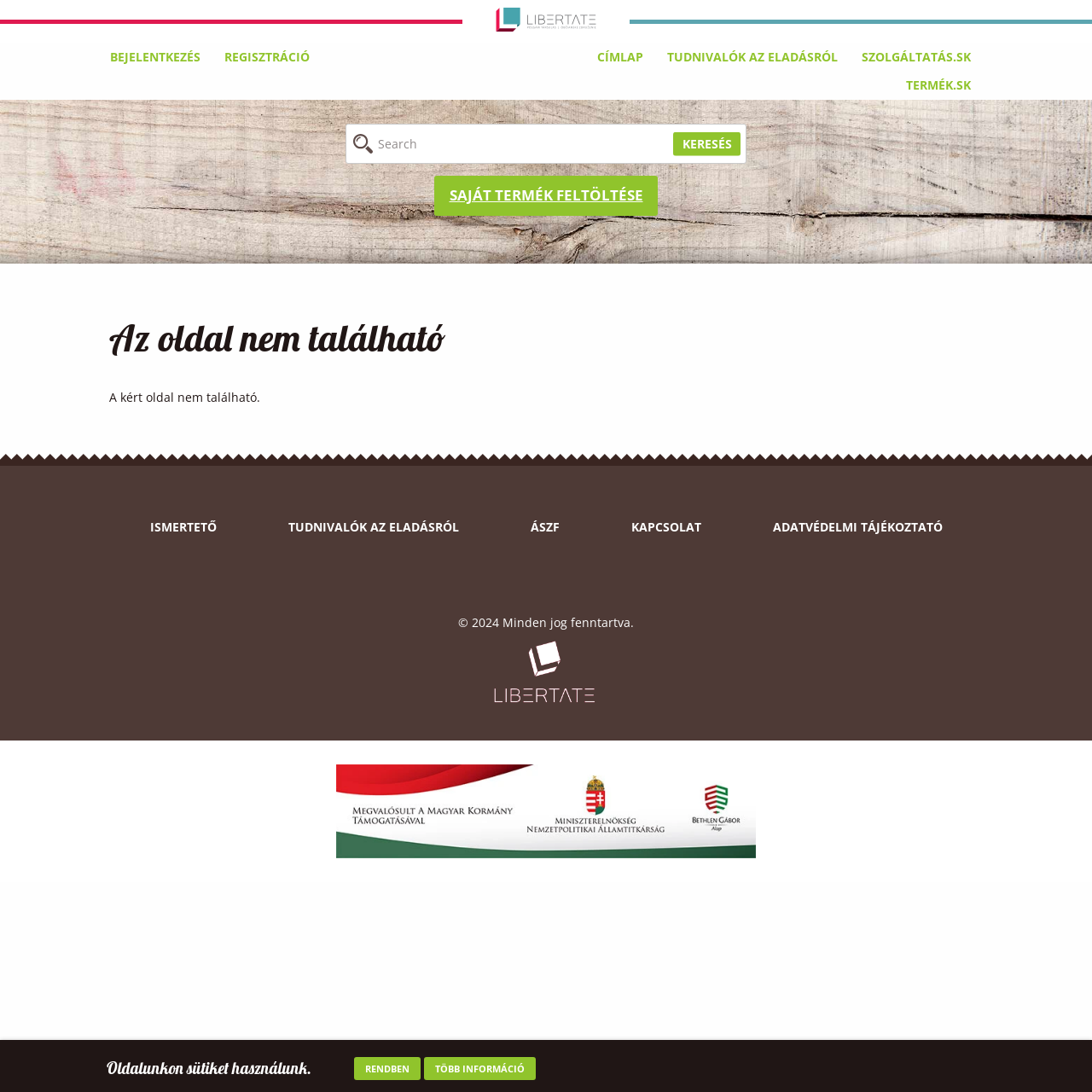Kindly determine the bounding box coordinates for the area that needs to be clicked to execute this instruction: "Register".

[0.195, 0.039, 0.295, 0.065]